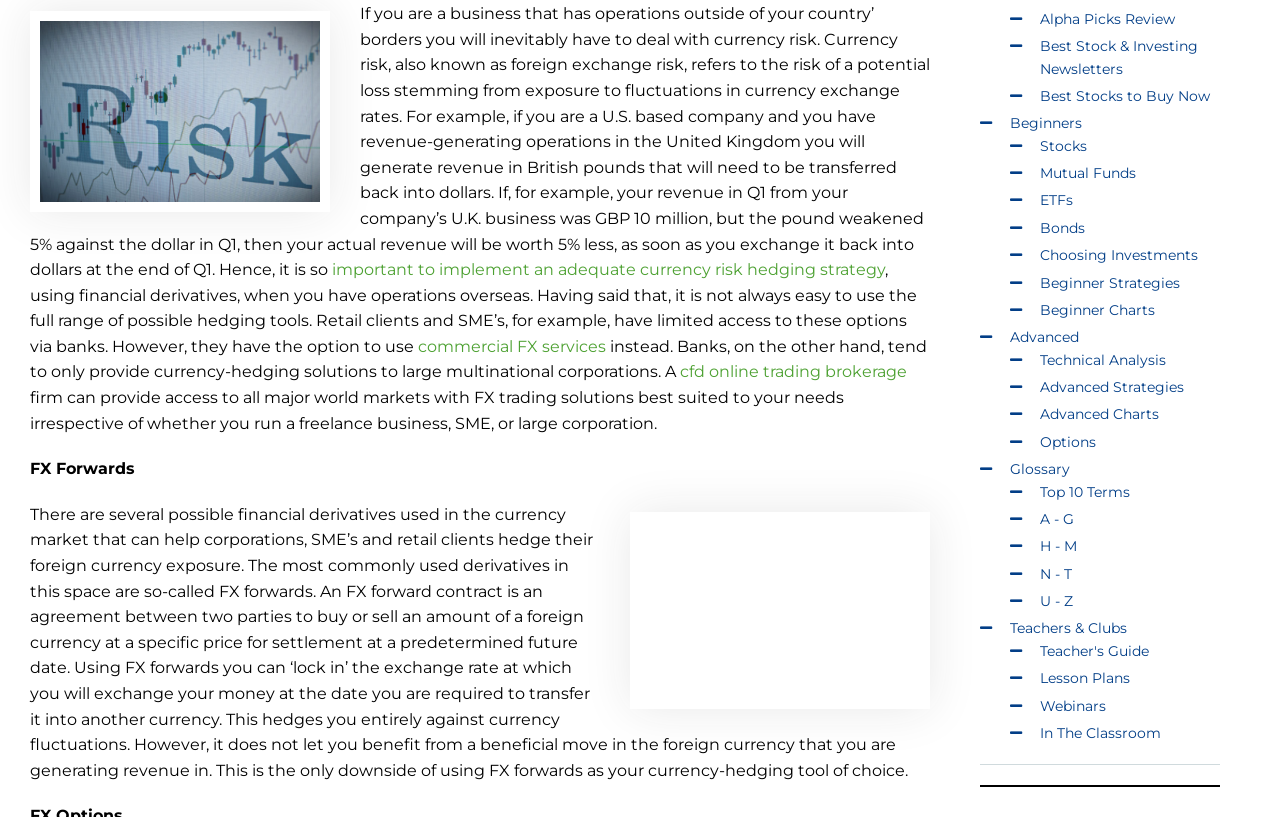Locate the UI element described as follows: "Advanced Strategies". Return the bounding box coordinates as four float numbers between 0 and 1 in the order [left, top, right, bottom].

[0.812, 0.463, 0.925, 0.485]